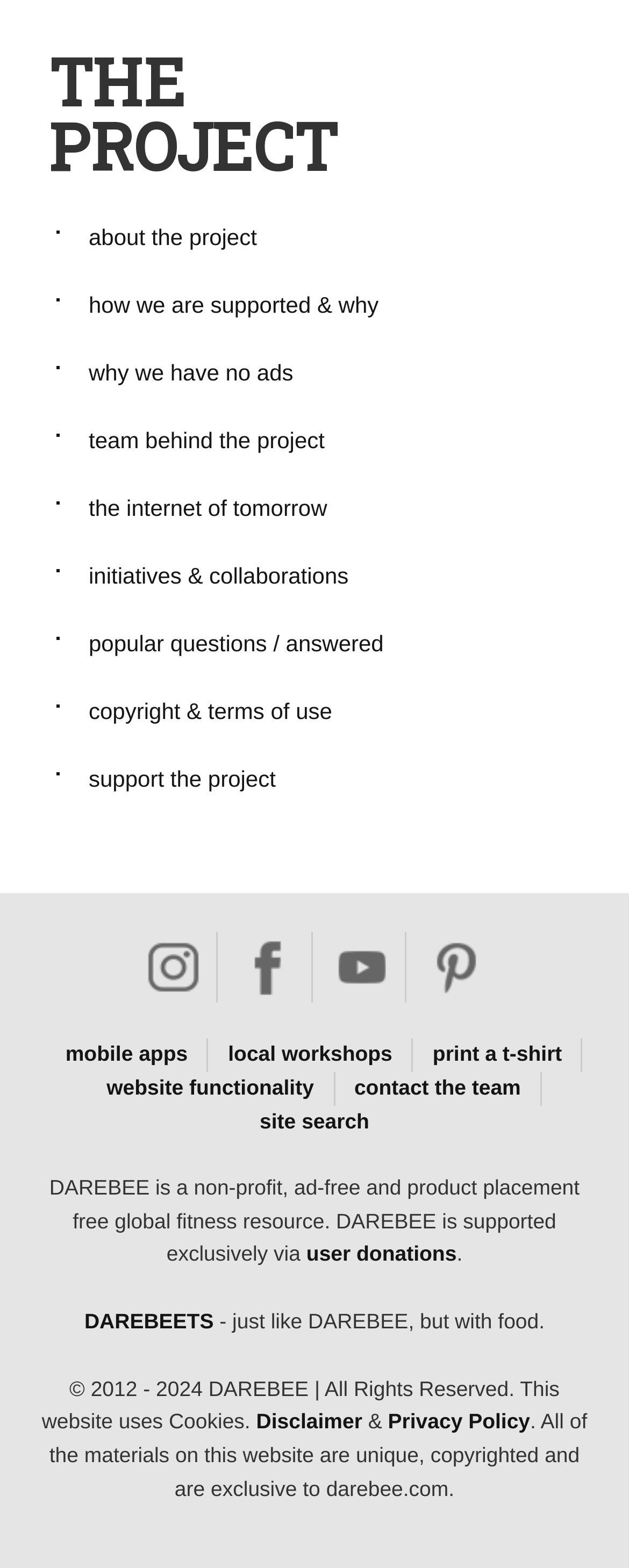Please find the bounding box coordinates for the clickable element needed to perform this instruction: "Search the site".

[0.413, 0.707, 0.587, 0.723]